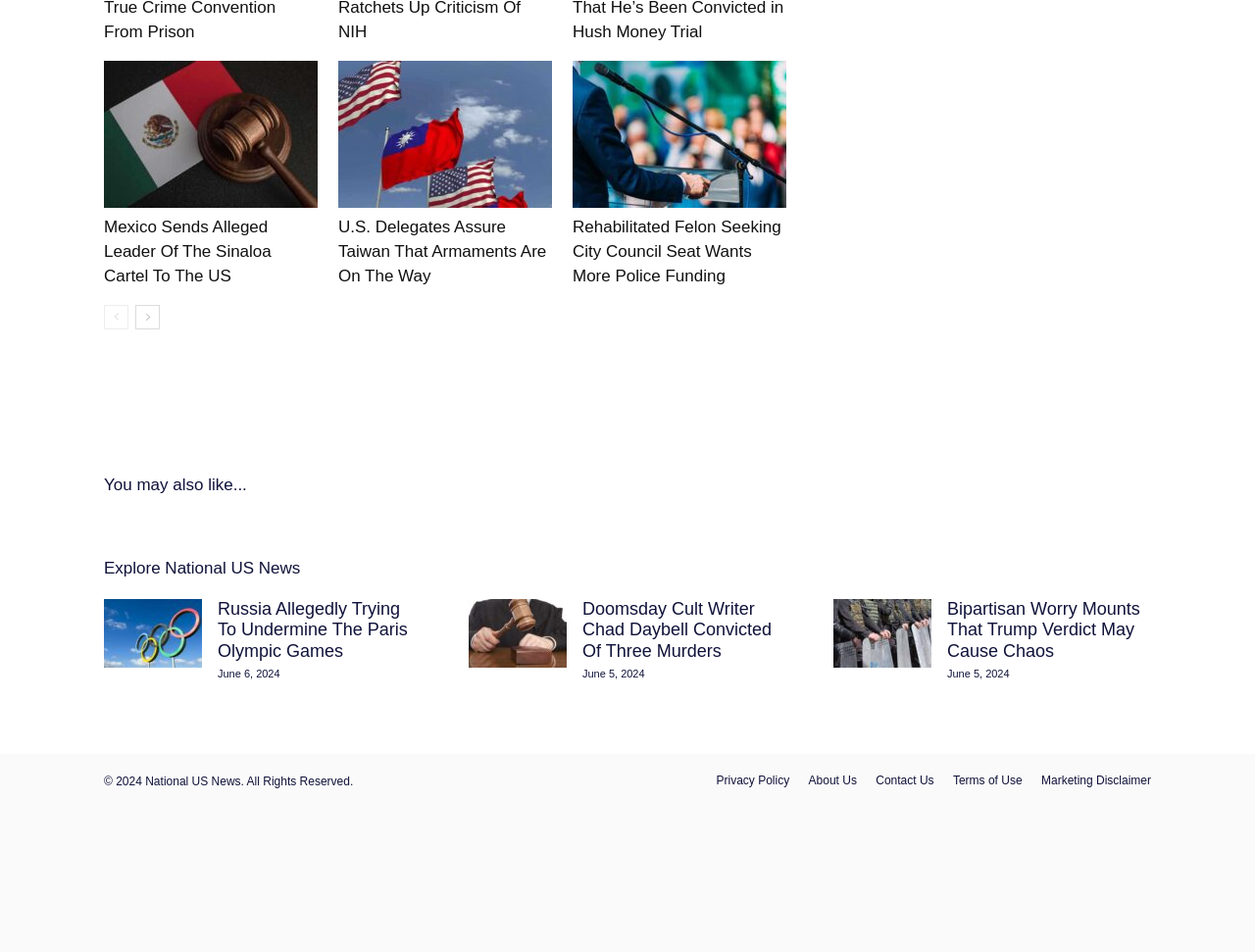Please determine the bounding box coordinates of the element to click in order to execute the following instruction: "Read news about Russia allegedly trying to undermine the Paris Olympic Games". The coordinates should be four float numbers between 0 and 1, specified as [left, top, right, bottom].

[0.083, 0.629, 0.161, 0.701]